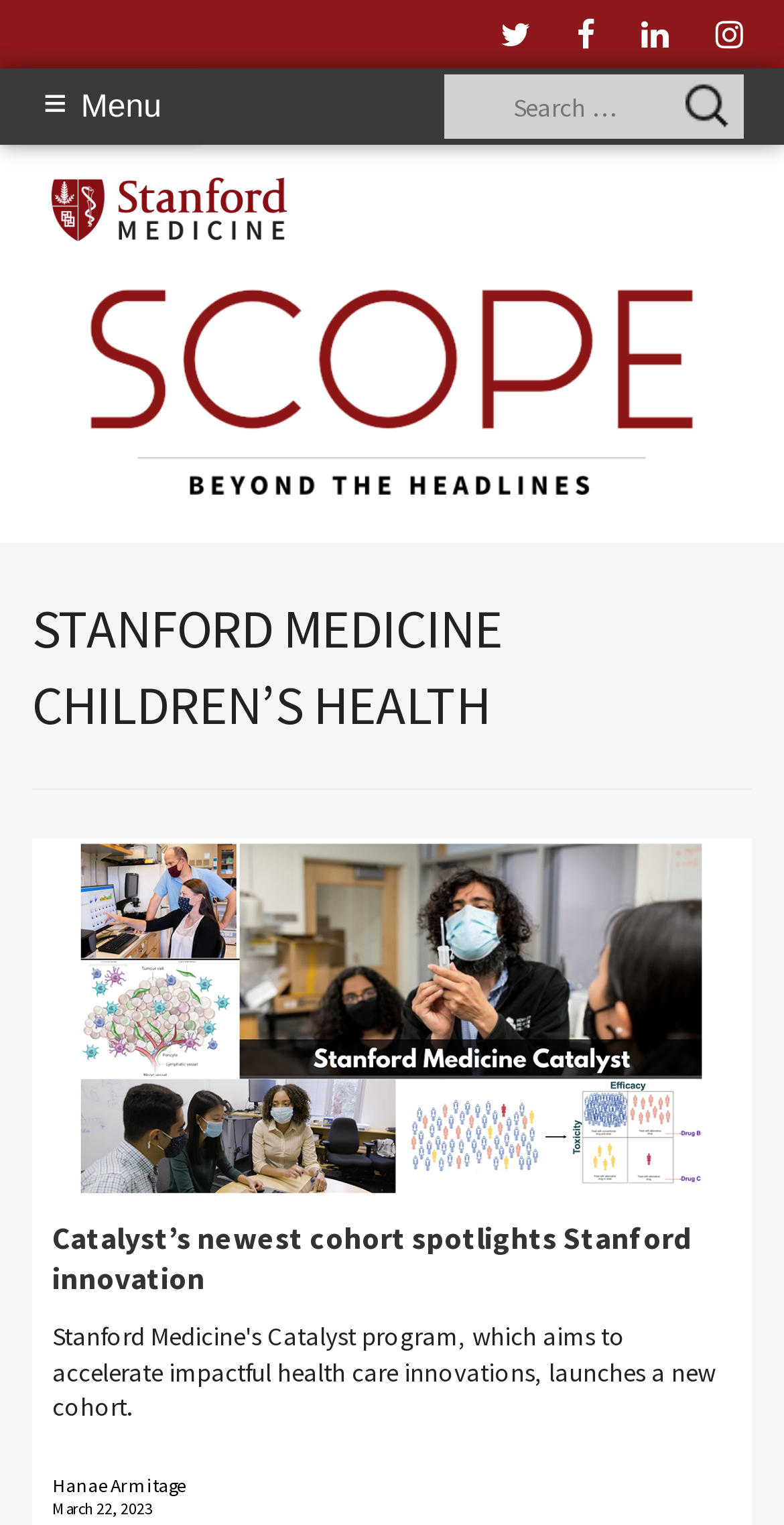Please identify the bounding box coordinates of the area that needs to be clicked to fulfill the following instruction: "Click the ABOUT link."

[0.438, 0.007, 0.579, 0.037]